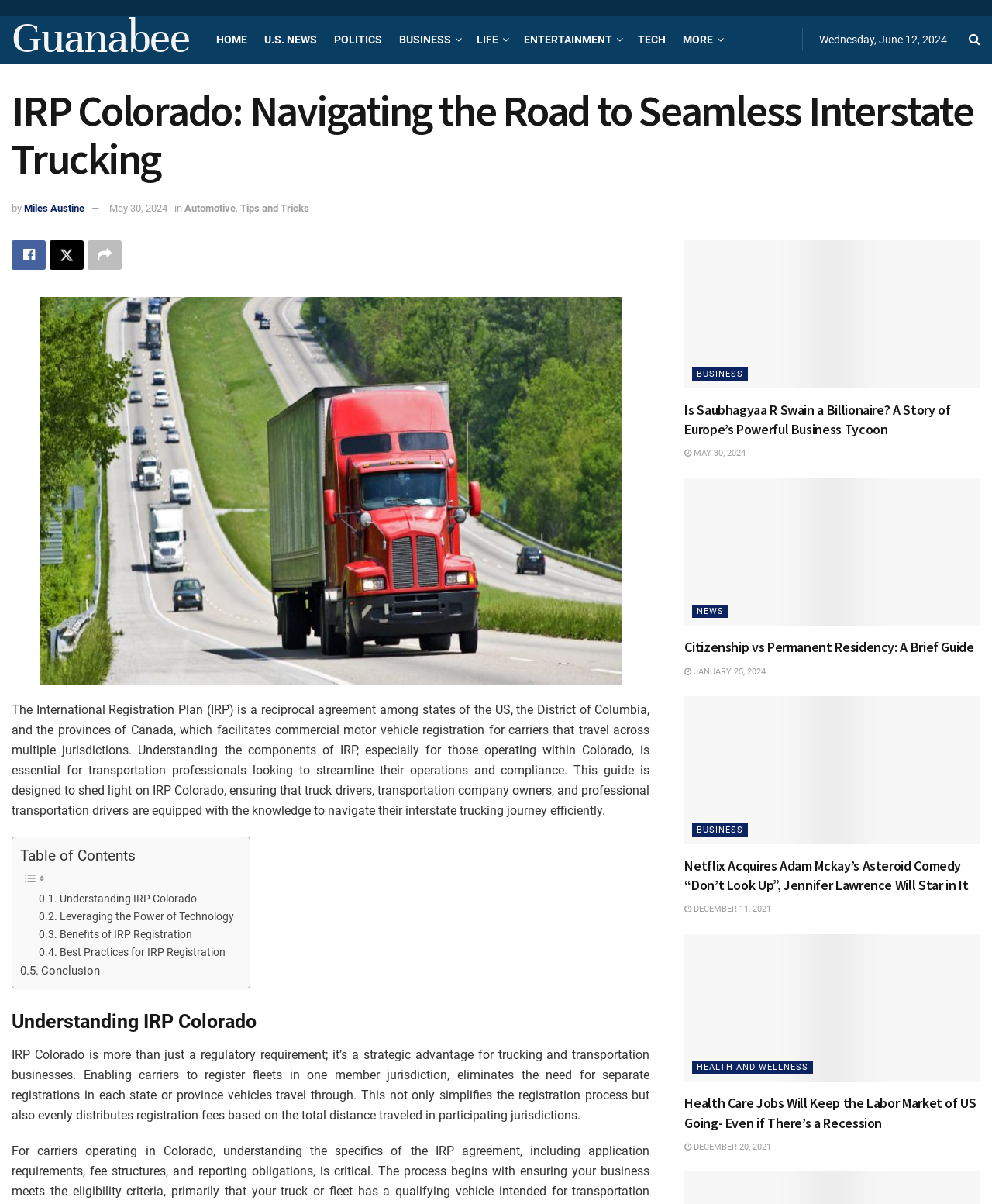Find the bounding box coordinates for the element that must be clicked to complete the instruction: "View the Table of Contents". The coordinates should be four float numbers between 0 and 1, indicated as [left, top, right, bottom].

[0.02, 0.703, 0.137, 0.718]